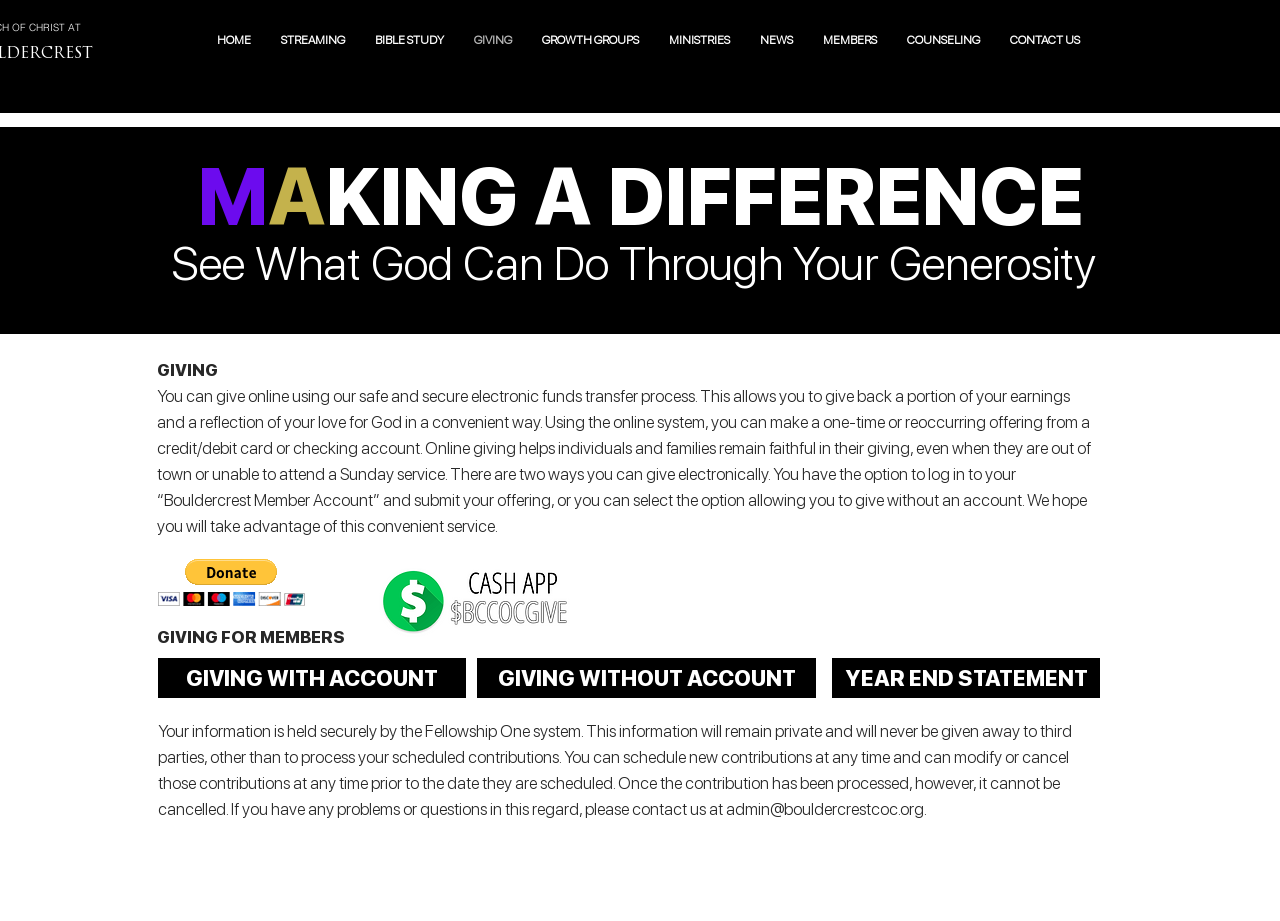What is the name of the system that holds user information securely?
From the image, provide a succinct answer in one word or a short phrase.

Fellowship One